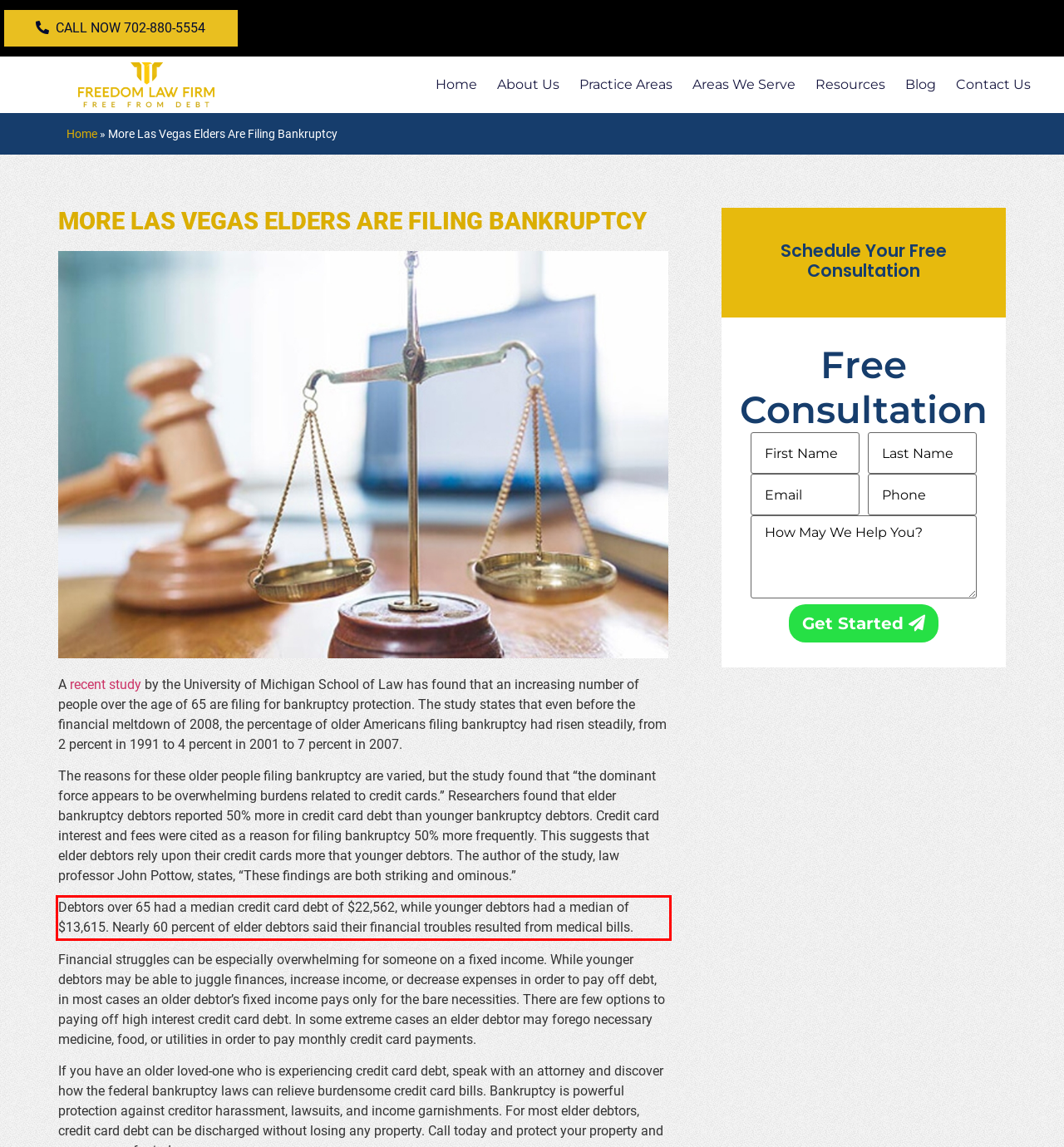Given a webpage screenshot with a red bounding box, perform OCR to read and deliver the text enclosed by the red bounding box.

Debtors over 65 had a median credit card debt of $22,562, while younger debtors had a median of $13,615. Nearly 60 percent of elder debtors said their financial troubles resulted from medical bills.